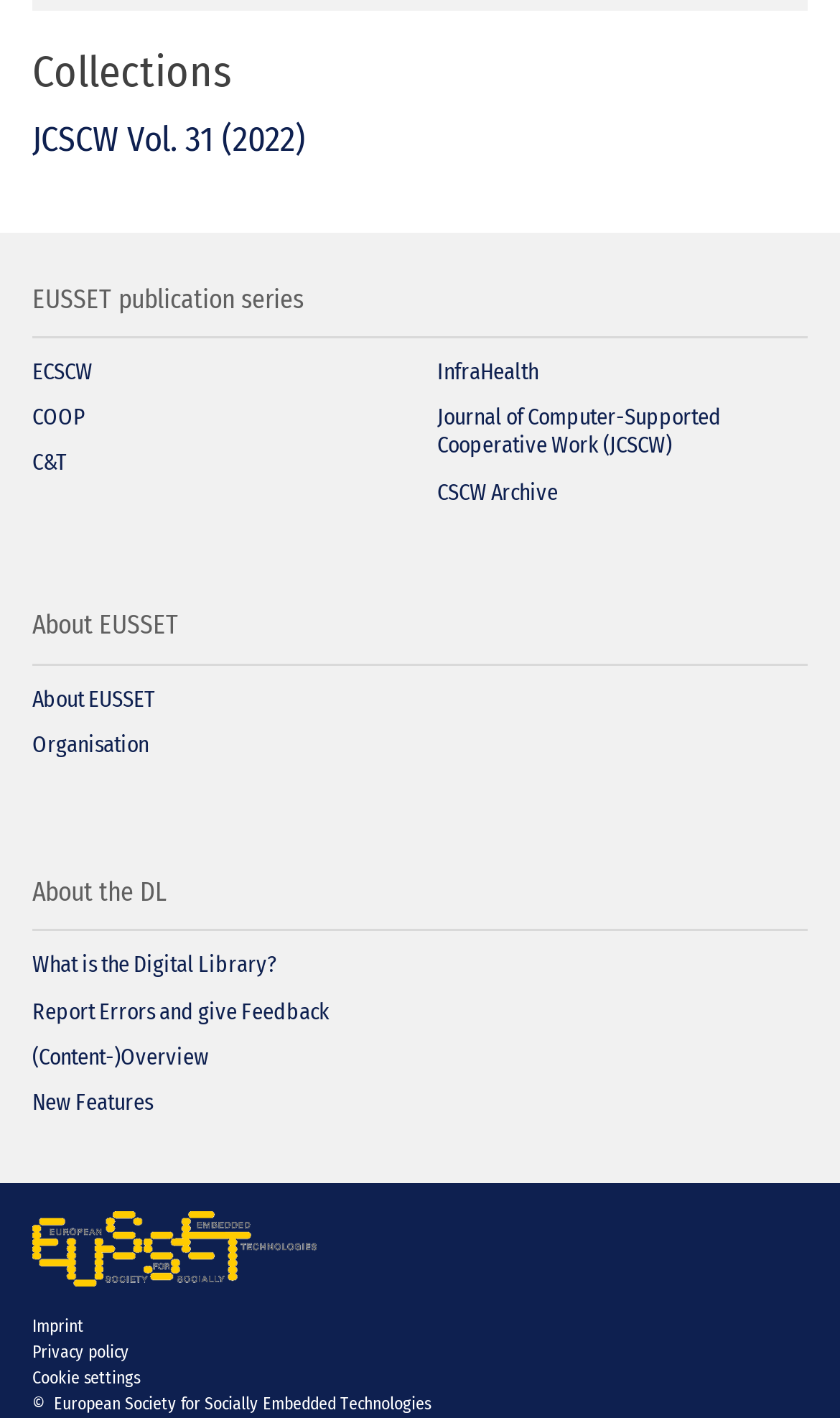Please give a succinct answer to the question in one word or phrase:
What is the purpose of the 'Report Errors and give Feedback' link?

To report errors and give feedback